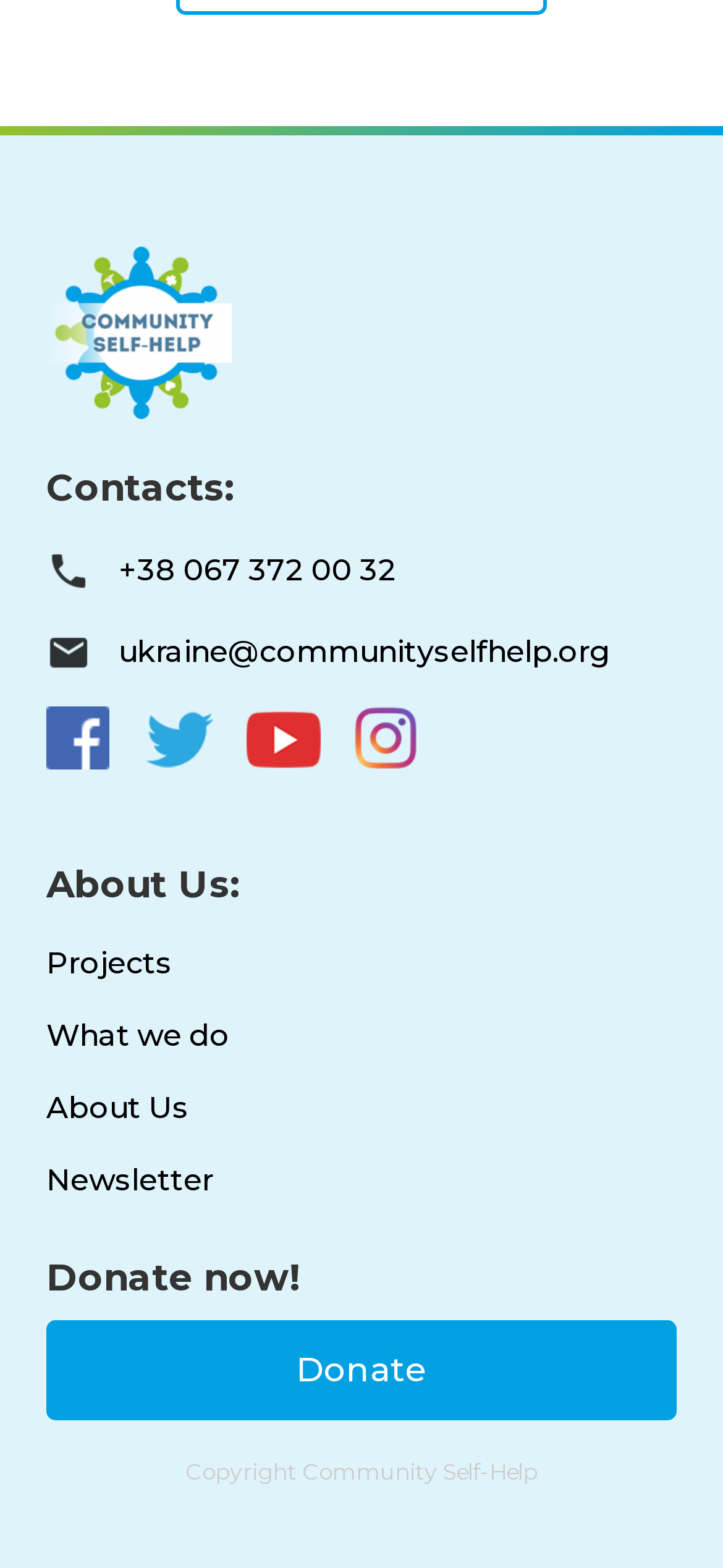From the webpage screenshot, predict the bounding box of the UI element that matches this description: "Projects".

[0.064, 0.591, 0.936, 0.637]